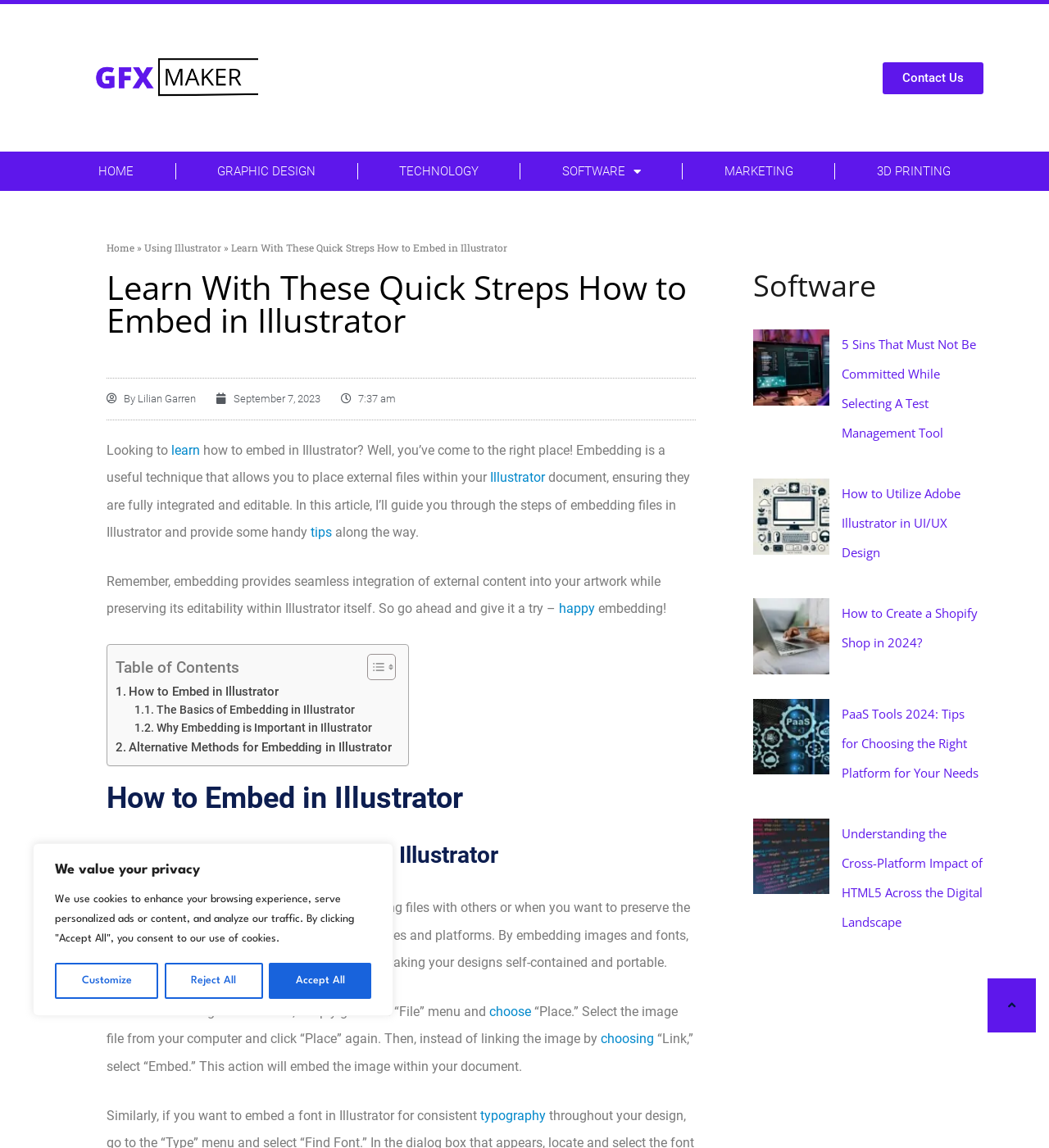Highlight the bounding box of the UI element that corresponds to this description: "3D Printing".

[0.796, 0.132, 0.945, 0.166]